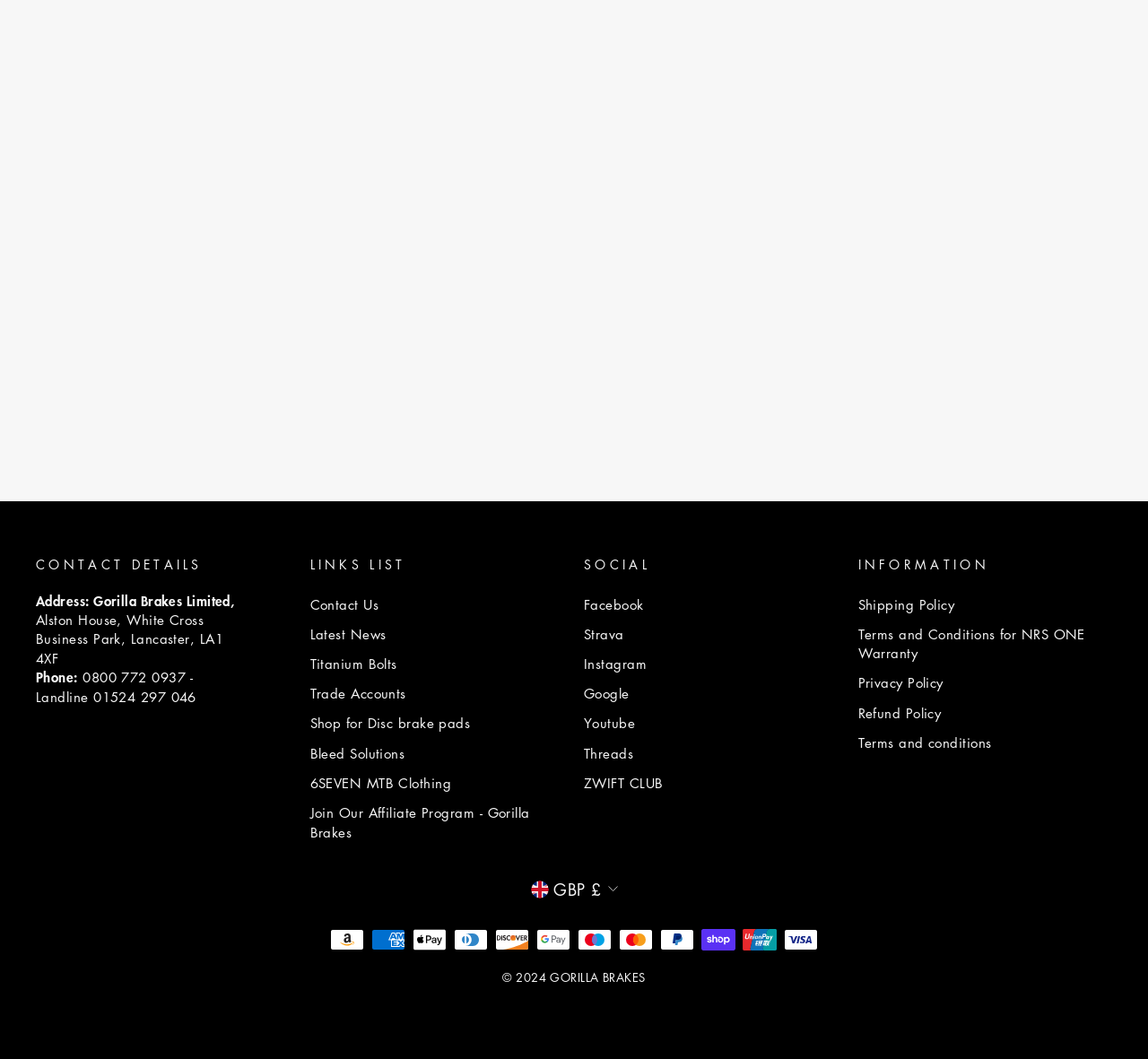Answer this question in one word or a short phrase: What is the company name?

Gorilla Brakes Limited